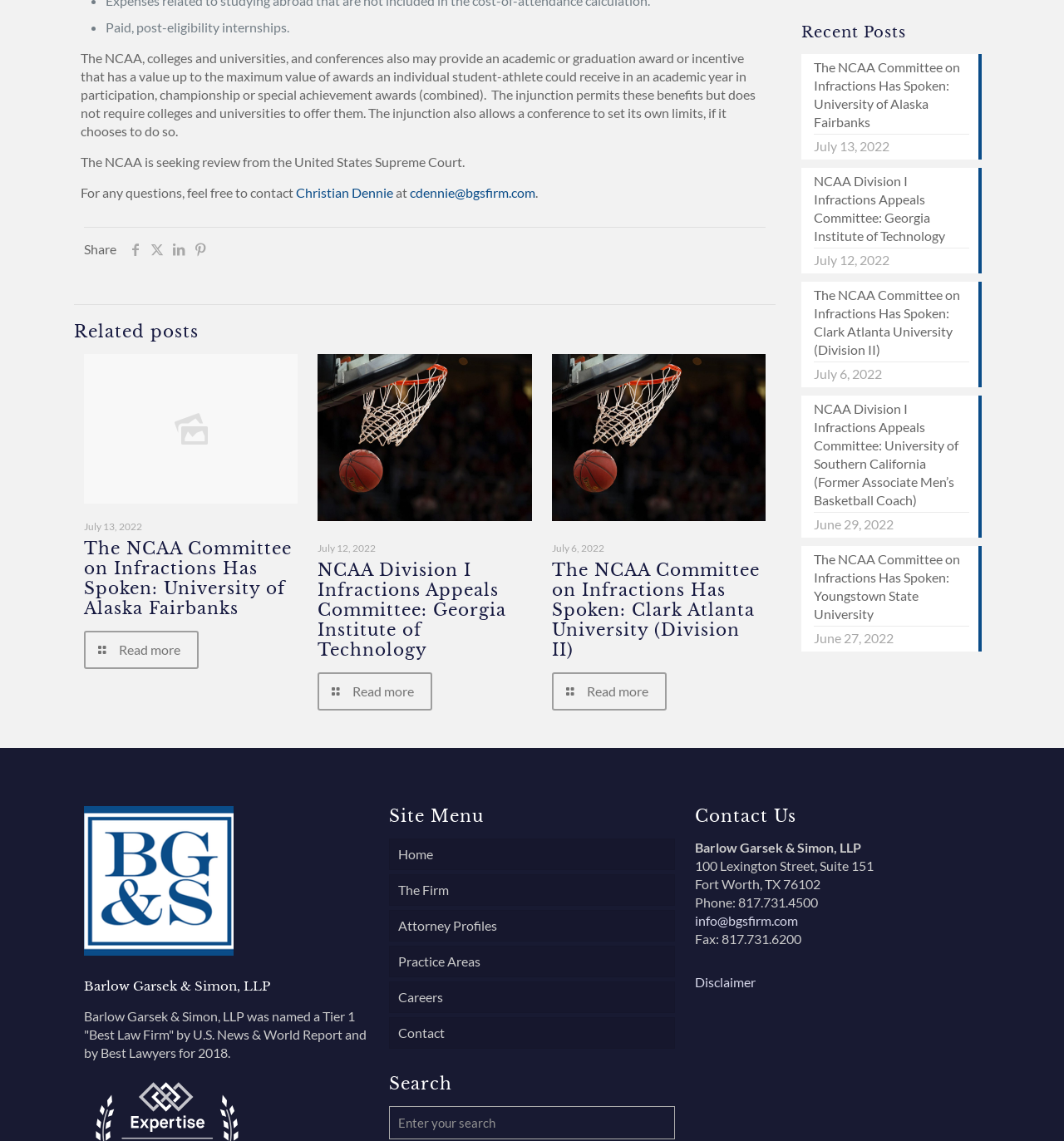Please provide a brief answer to the question using only one word or phrase: 
How many related posts are shown on the webpage?

3